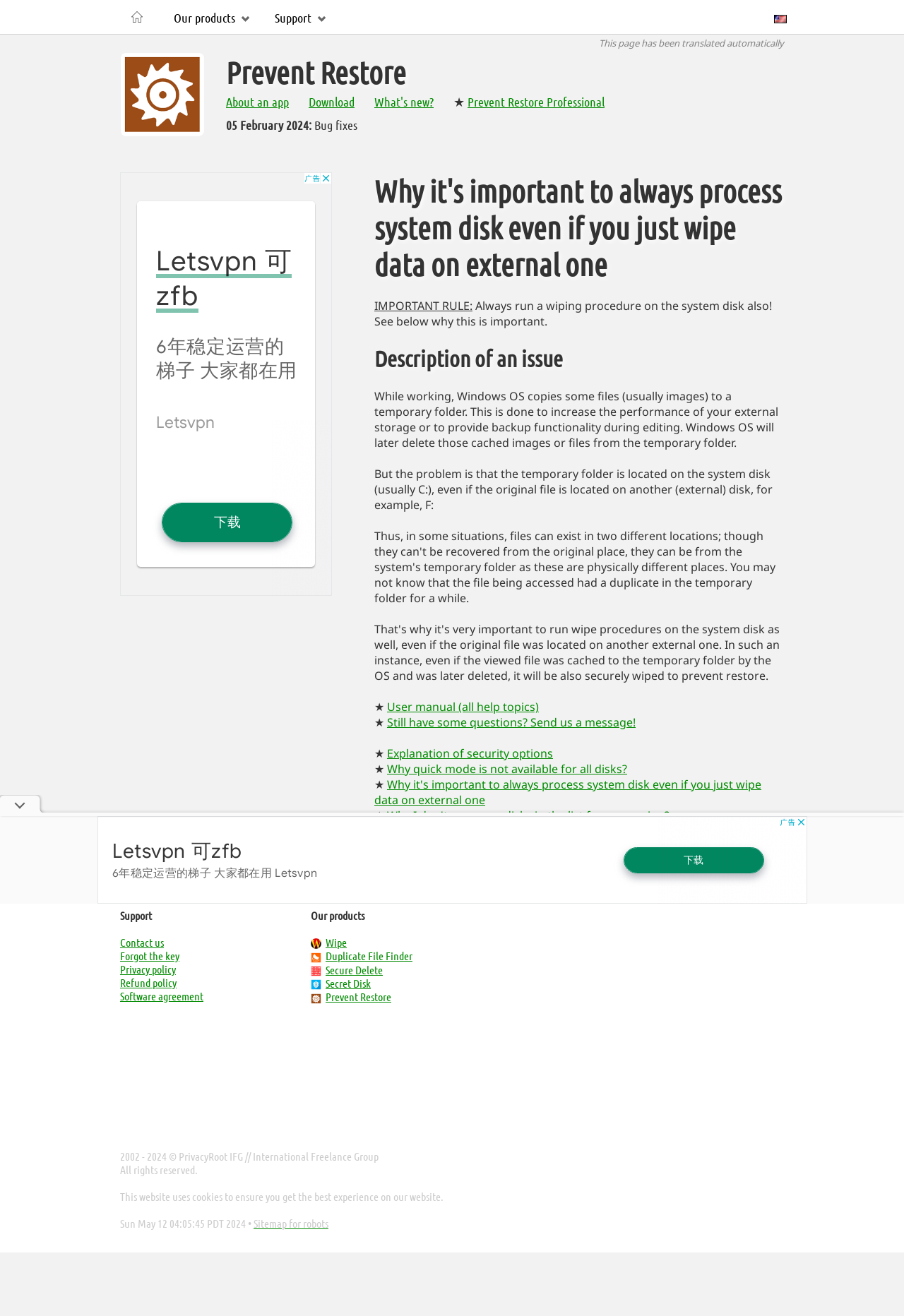Show the bounding box coordinates for the element that needs to be clicked to execute the following instruction: "Click on the 'Prevent Restore' link". Provide the coordinates in the form of four float numbers between 0 and 1, i.e., [left, top, right, bottom].

[0.25, 0.046, 0.867, 0.063]